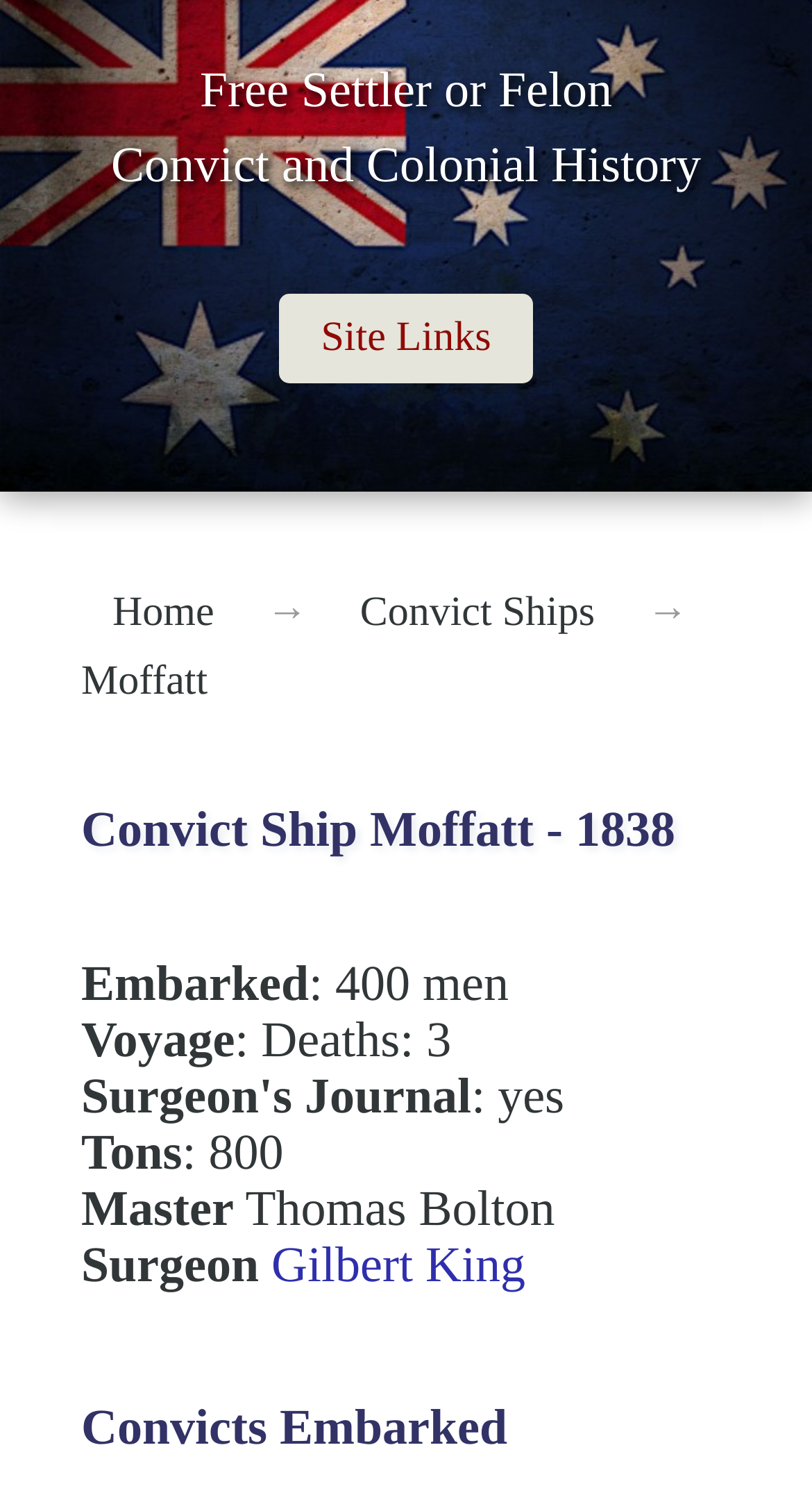Refer to the image and provide an in-depth answer to the question:
Who was the master of the ship?

The master of the ship can be found in the StaticText 'Thomas Bolton' which is located below the 'Master' label.